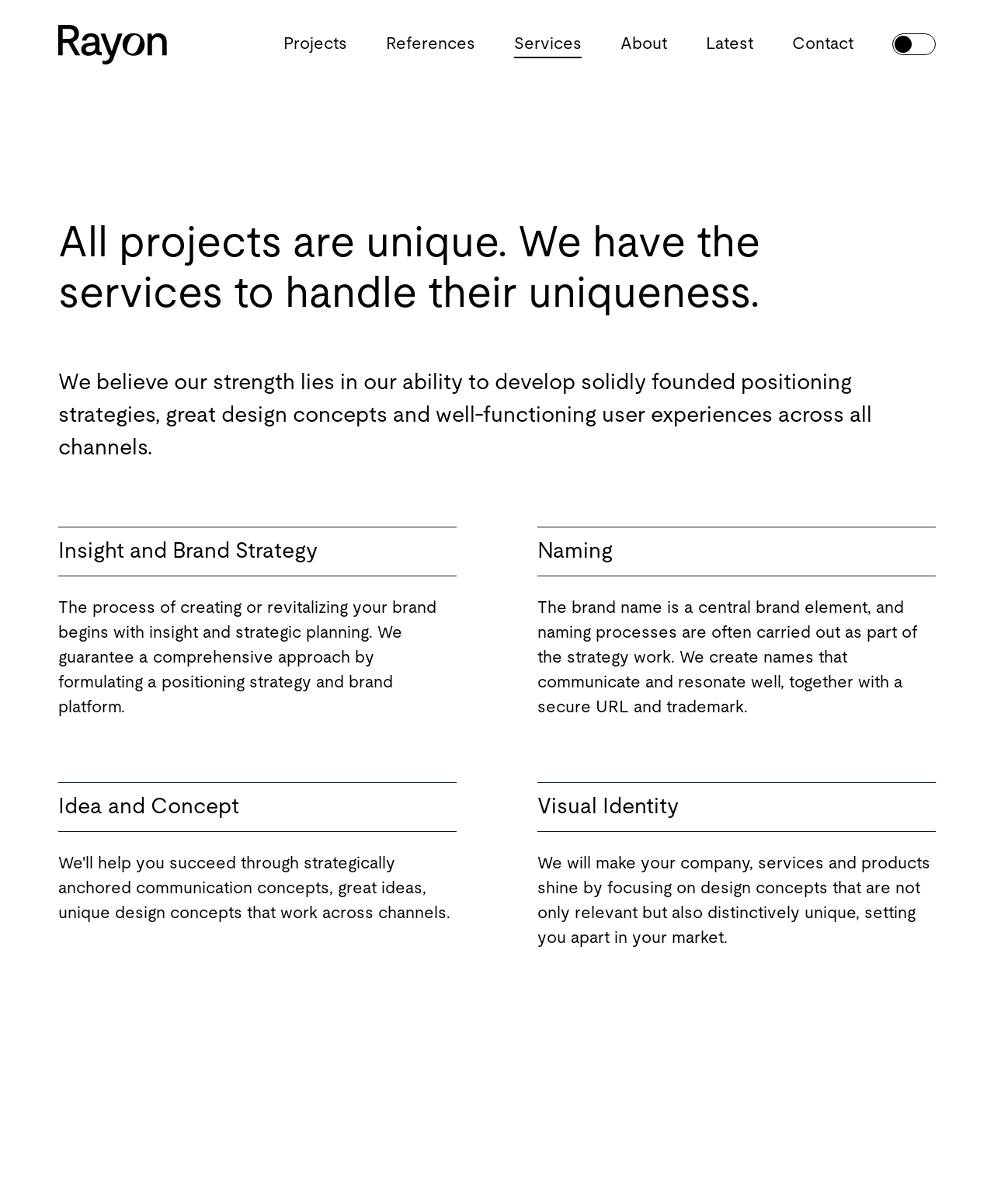Find the bounding box coordinates of the clickable region needed to perform the following instruction: "Learn about Digital concept, UX and UI". The coordinates should be provided as four float numbers between 0 and 1, i.e., [left, top, right, bottom].

[0.059, 0.841, 0.459, 0.883]